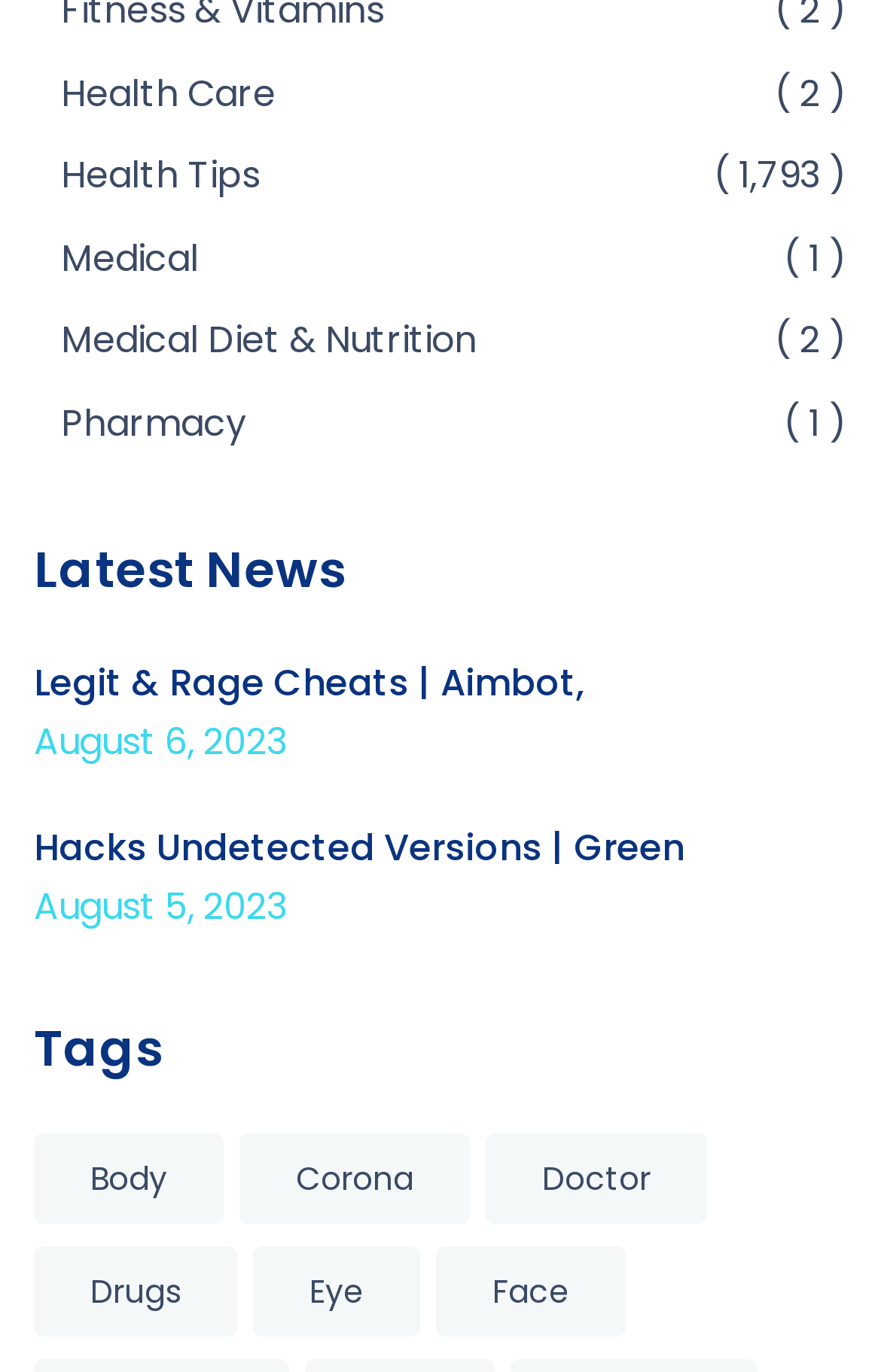Locate the bounding box coordinates of the element that needs to be clicked to carry out the instruction: "Browse Body tags". The coordinates should be given as four float numbers ranging from 0 to 1, i.e., [left, top, right, bottom].

[0.038, 0.826, 0.254, 0.891]